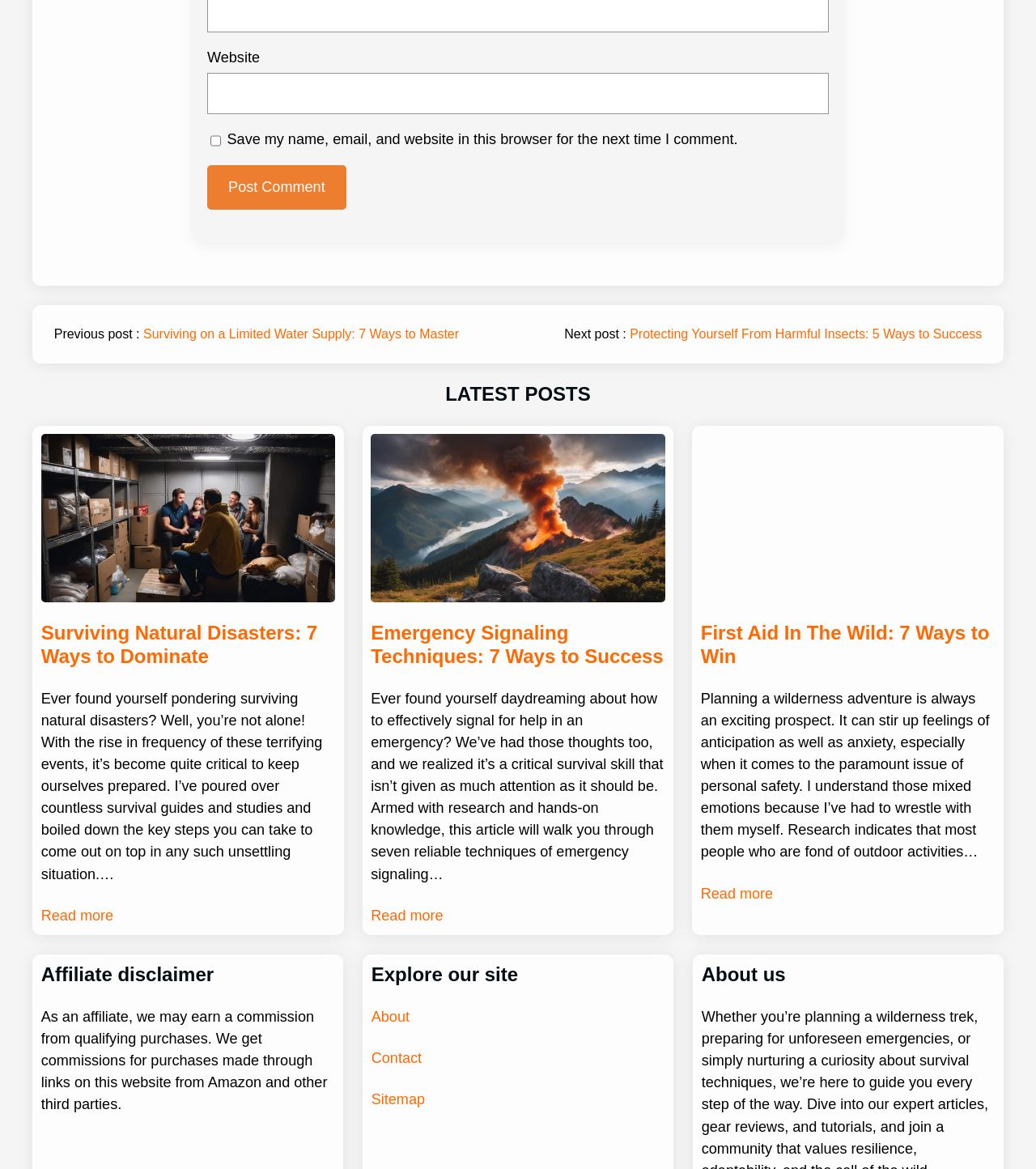Identify the bounding box coordinates for the element you need to click to achieve the following task: "View the previous post". Provide the bounding box coordinates as four float numbers between 0 and 1, in the form [left, top, right, bottom].

[0.138, 0.28, 0.443, 0.292]